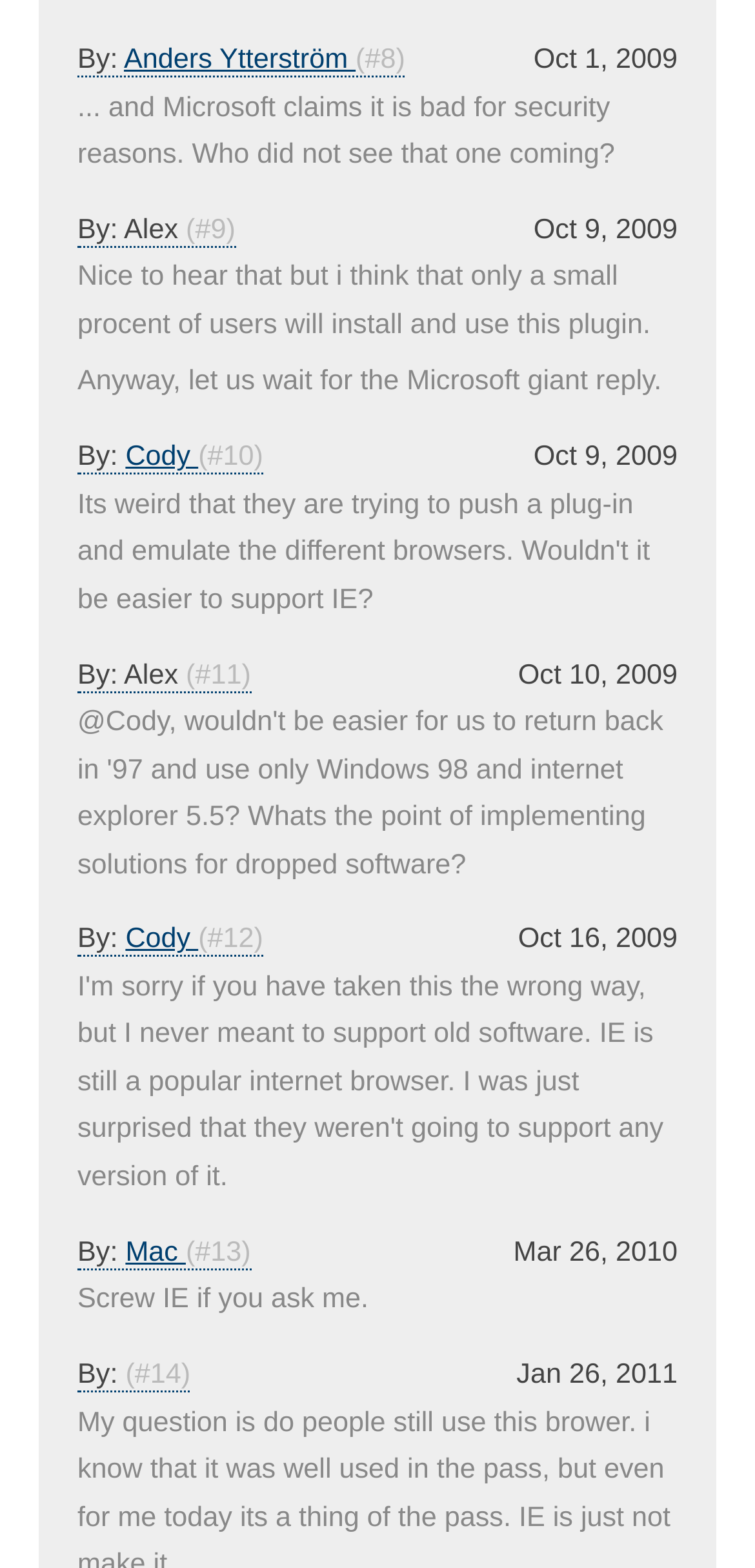Please specify the bounding box coordinates in the format (top-left x, top-left y, bottom-right x, bottom-right y), with all values as floating point numbers between 0 and 1. Identify the bounding box of the UI element described by: (#11)

[0.246, 0.421, 0.332, 0.44]